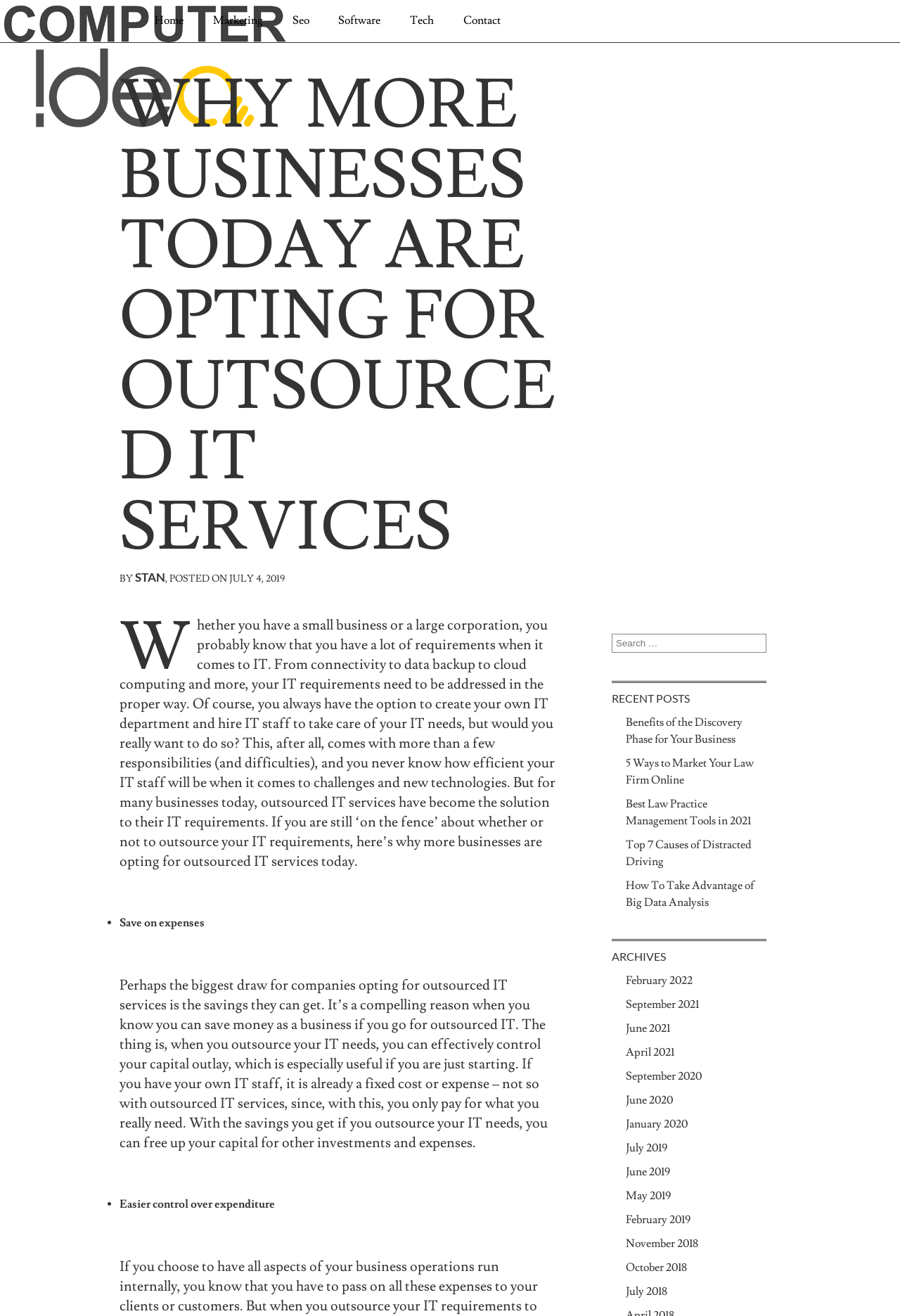Answer succinctly with a single word or phrase:
What is the author of the main article?

Stan